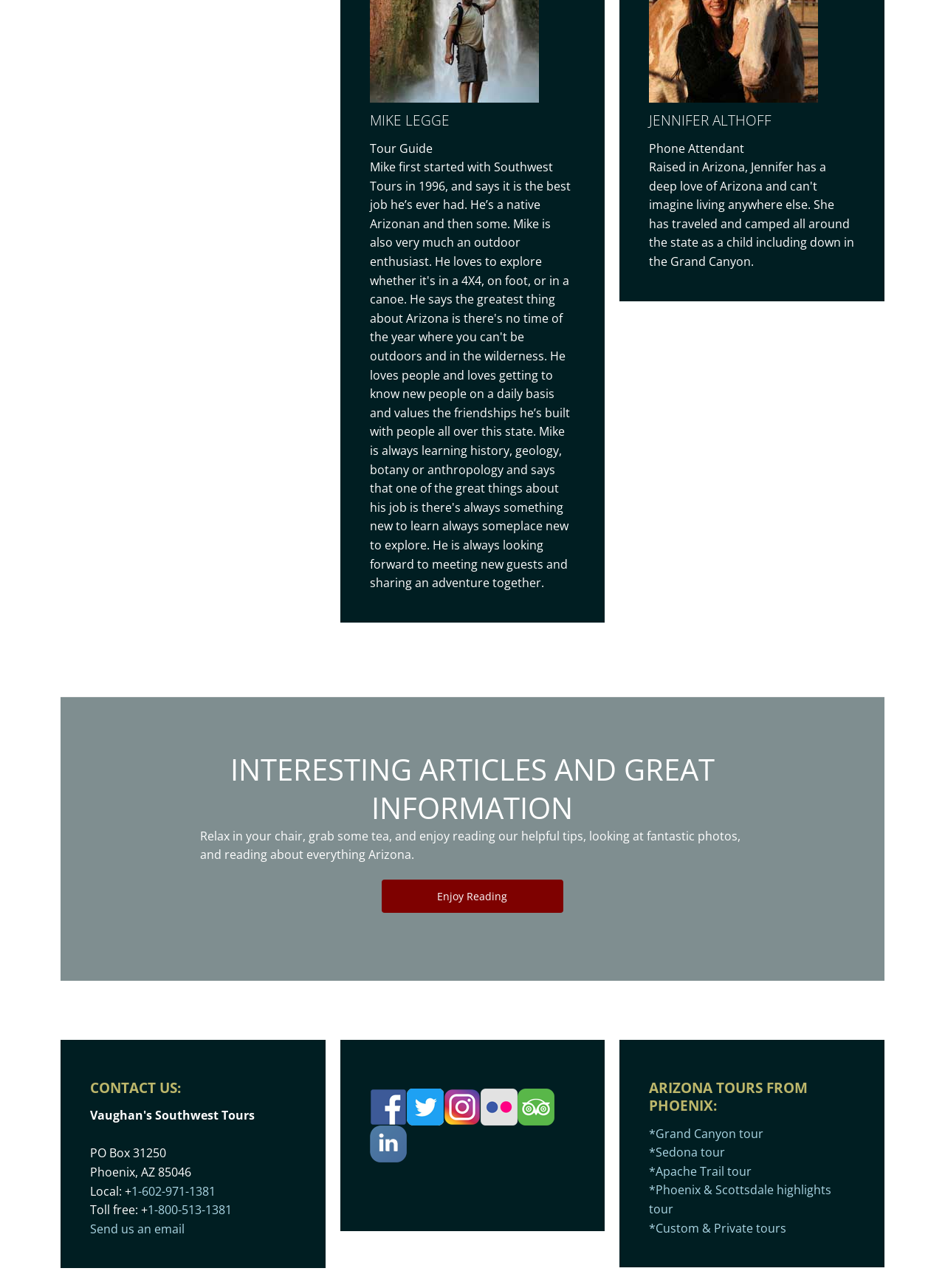Please use the details from the image to answer the following question comprehensively:
What is the address of the company?

I found a series of static text elements with the address information, including 'PO Box 31250', 'Phoenix, AZ 85046', indicating that this is the address of the company.